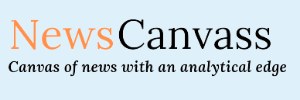Illustrate the image with a detailed and descriptive caption.

The image showcases the logo of "NewsCanvass," which is prominently displayed at the top. The logo features a distinctive font where "News" is styled in a bold, modern typeface in black, while "Canvass" is presented in a complementary elegant font, also in black, suggesting a blend of authority and sophistication. Below the logo, the tagline "Canvas of news with an analytical edge" is written in a smaller font, implying that the site focuses on delivering thoughtful insights and comprehensive analyses of current events. The overall design conveys a sense of professionalism and is intended to attract readers looking for in-depth news coverage.